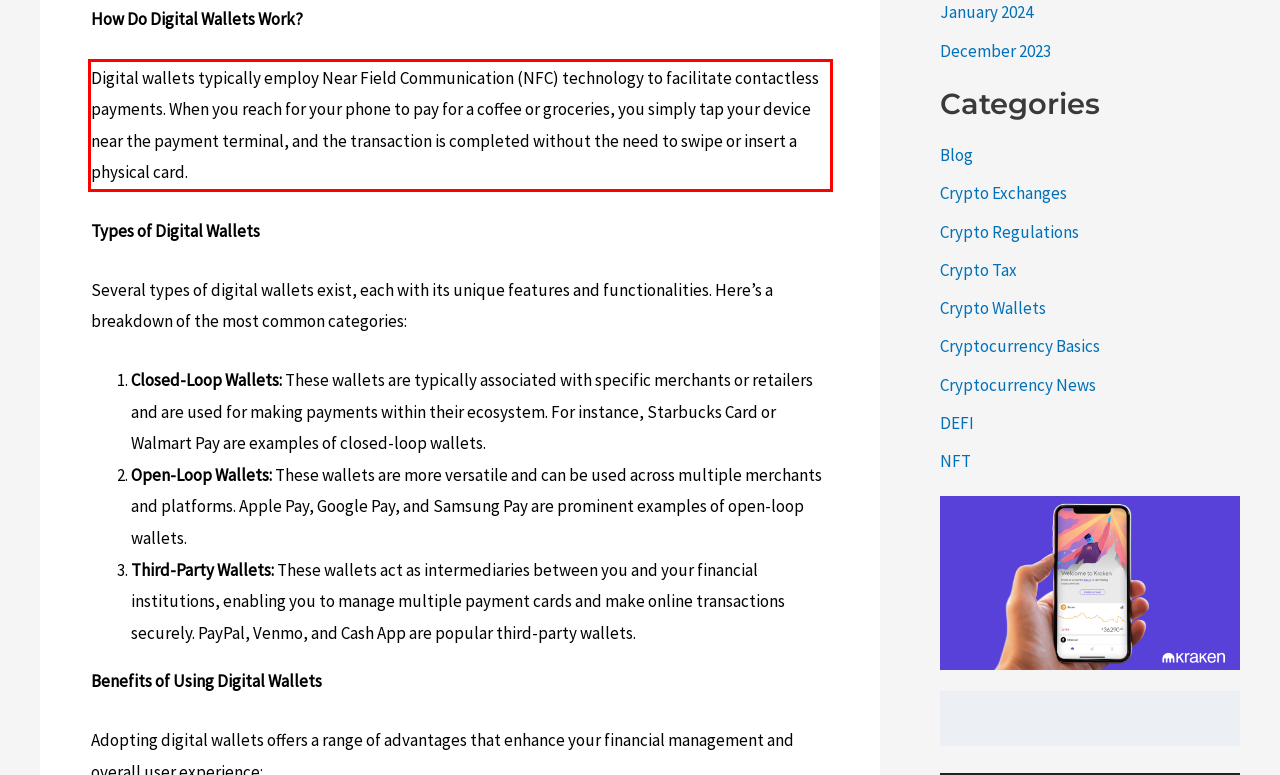Look at the provided screenshot of the webpage and perform OCR on the text within the red bounding box.

Digital wallets typically employ Near Field Communication (NFC) technology to facilitate contactless payments. When you reach for your phone to pay for a coffee or groceries, you simply tap your device near the payment terminal, and the transaction is completed without the need to swipe or insert a physical card.